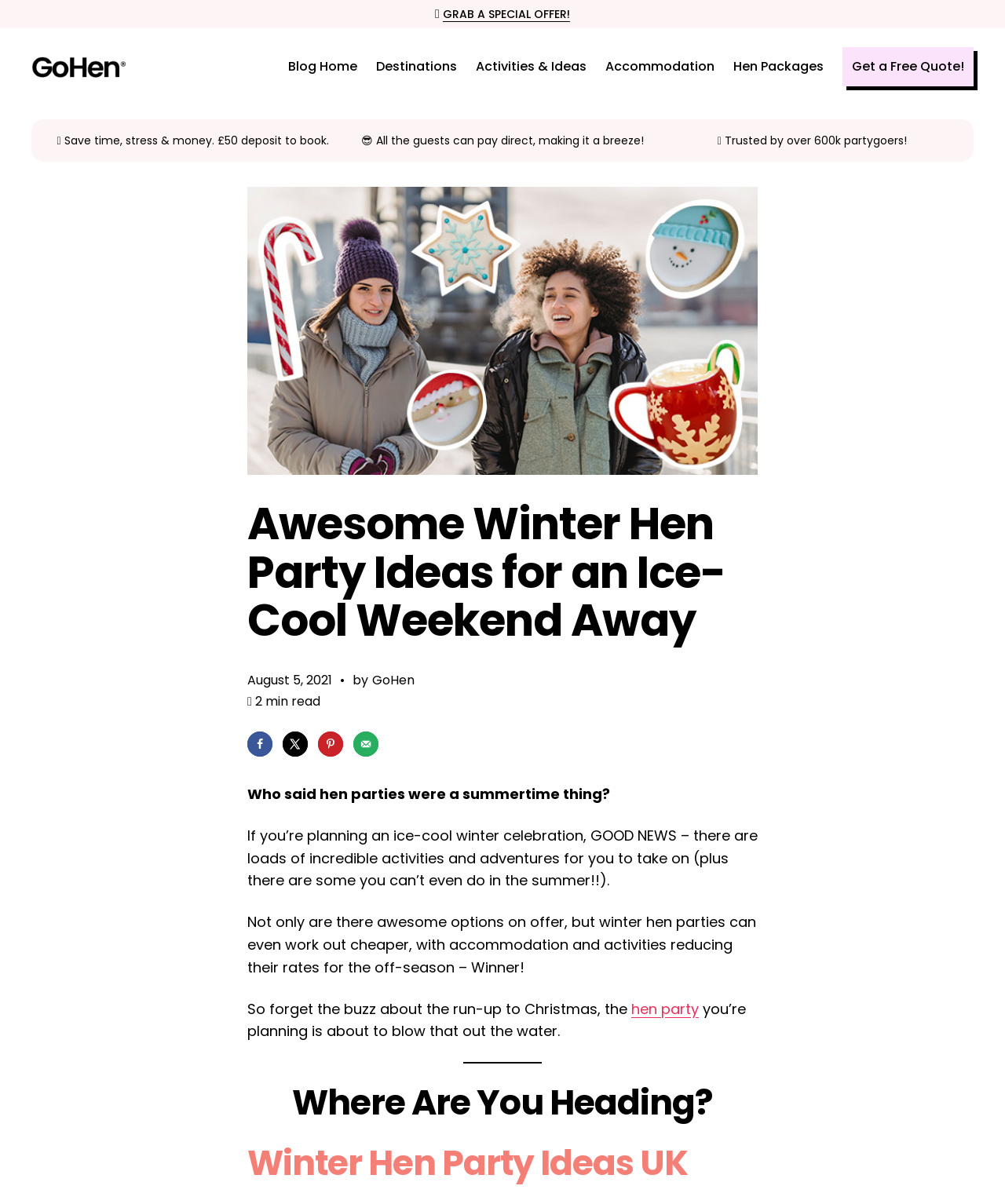Identify the bounding box coordinates for the element you need to click to achieve the following task: "Click on the 'Share on Facebook' link". The coordinates must be four float values ranging from 0 to 1, formatted as [left, top, right, bottom].

[0.246, 0.608, 0.271, 0.628]